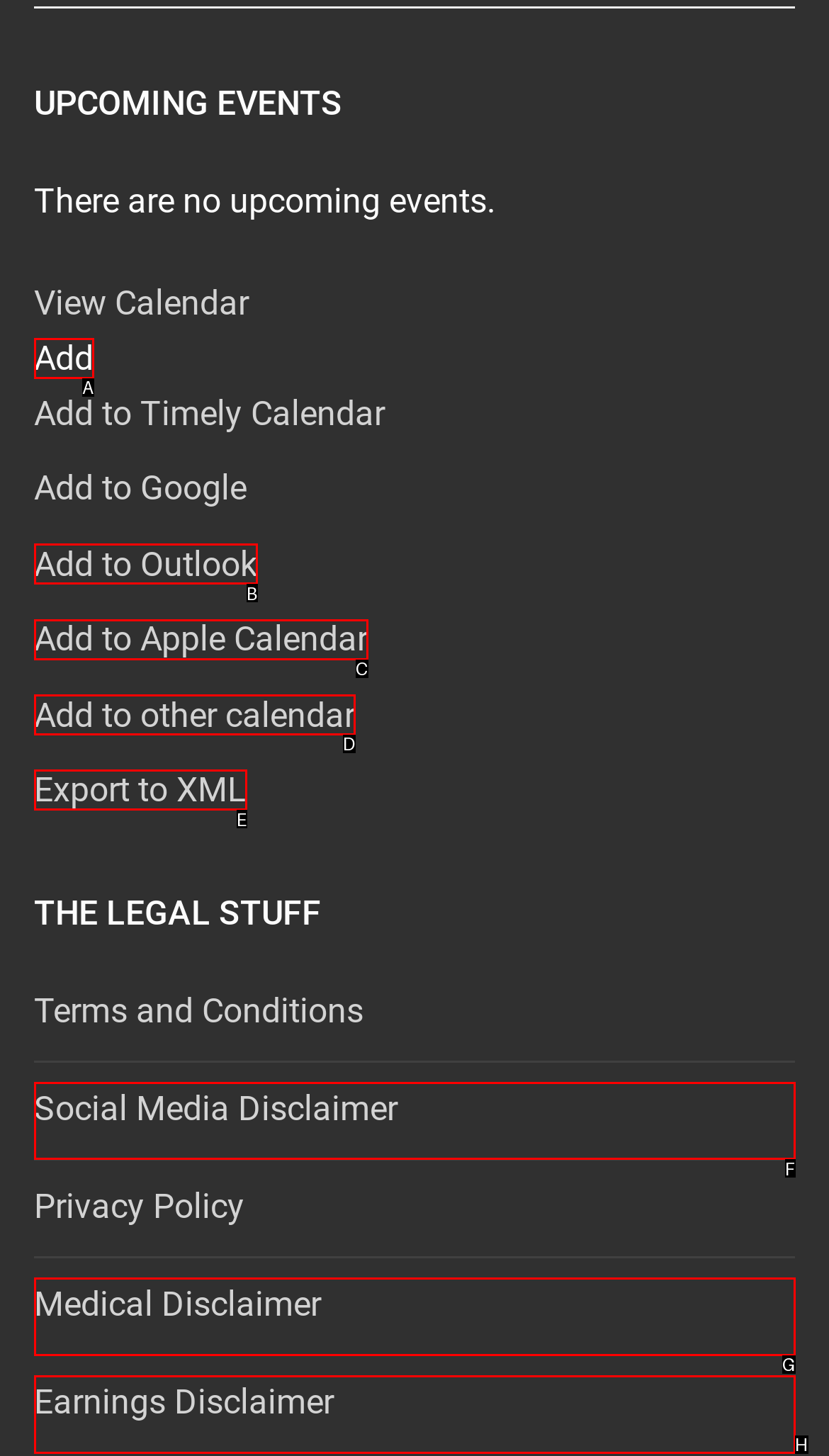From the options shown, which one fits the description: info@allureconstructions.com.au? Respond with the appropriate letter.

None